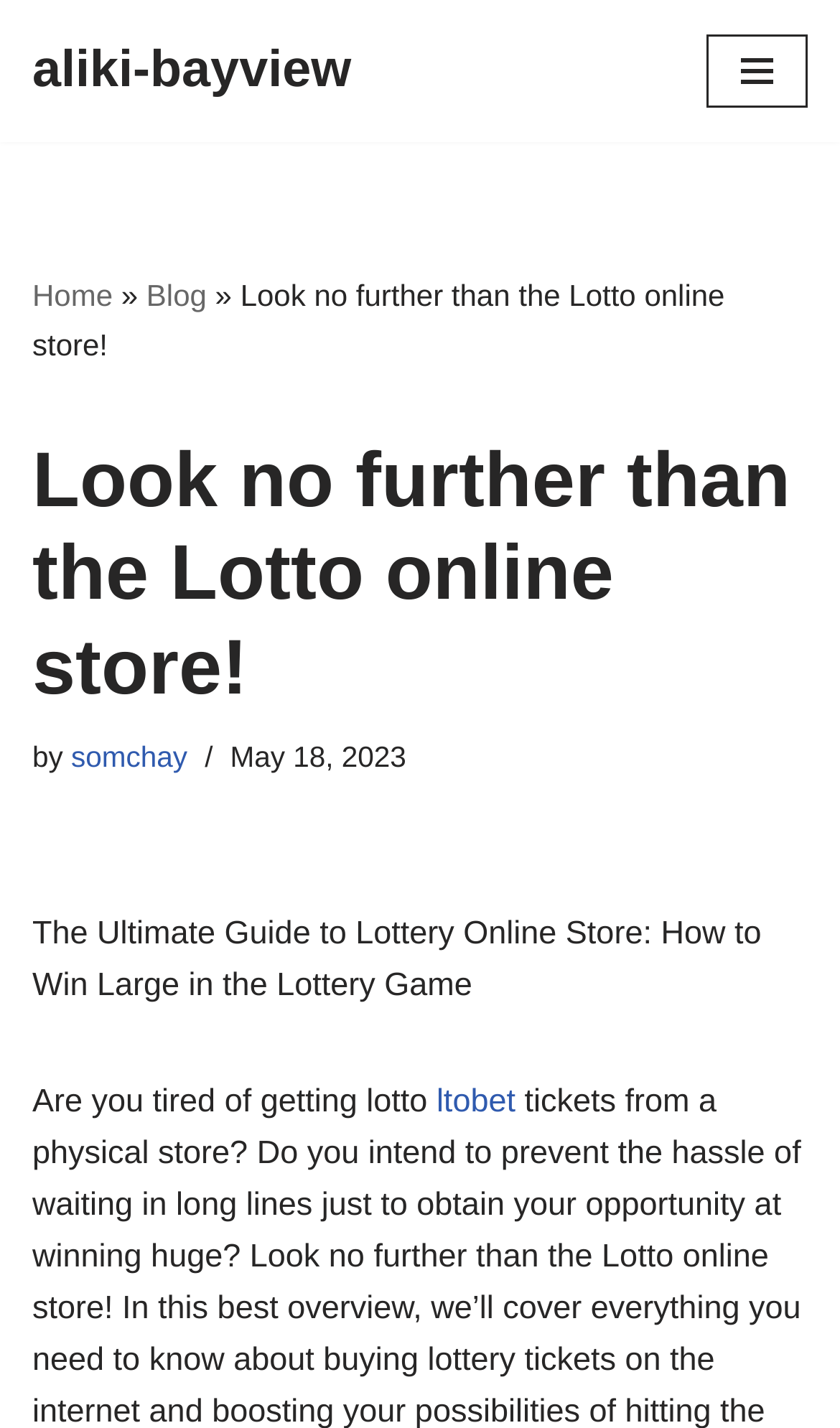Give a detailed account of the webpage's layout and content.

The webpage is about the Lotto online store, with a focus on winning large in the lottery game. At the top-left corner, there is a link to skip to the content. Next to it, there is a link to the website's homepage, "aliki-bayview". On the top-right corner, there is a navigation menu button.

When the navigation menu is opened, it reveals links to the "Home" and "Blog" pages, separated by a "»" symbol. Below the navigation menu, there is a heading that reads "Look no further than the Lotto online store!".

Underneath the heading, there is a text that says "by somchay" followed by a timestamp of "May 18, 2023". The main content of the webpage starts with a title that reads "The Ultimate Guide to Lottery Online Store: How to Win Large in the Lottery Game". This is followed by a paragraph that begins with "Are you tired of getting lotto" and includes a link to "ltobet".